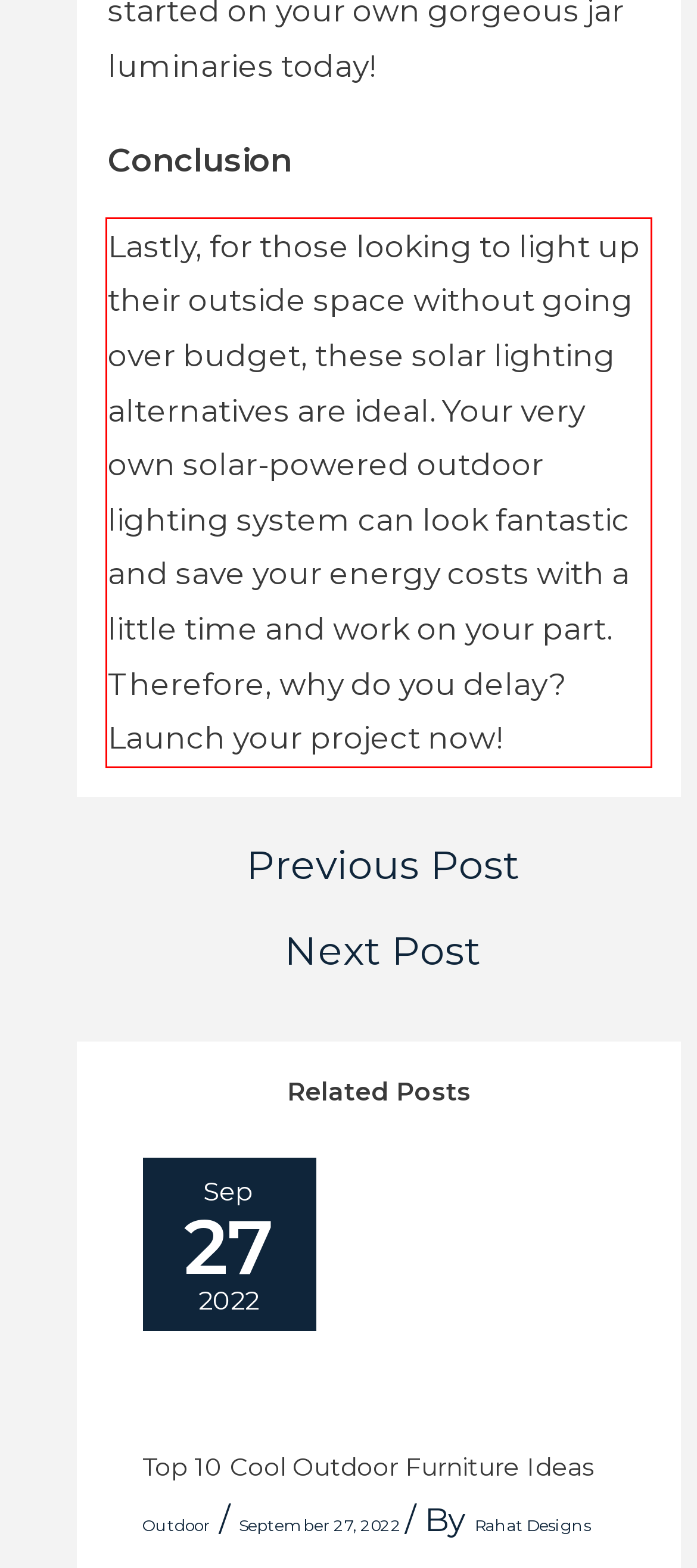Using the provided webpage screenshot, recognize the text content in the area marked by the red bounding box.

Lastly, for those looking to light up their outside space without going over budget, these solar lighting alternatives are ideal. Your very own solar-powered outdoor lighting system can look fantastic and save your energy costs with a little time and work on your part. Therefore, why do you delay? Launch your project now!